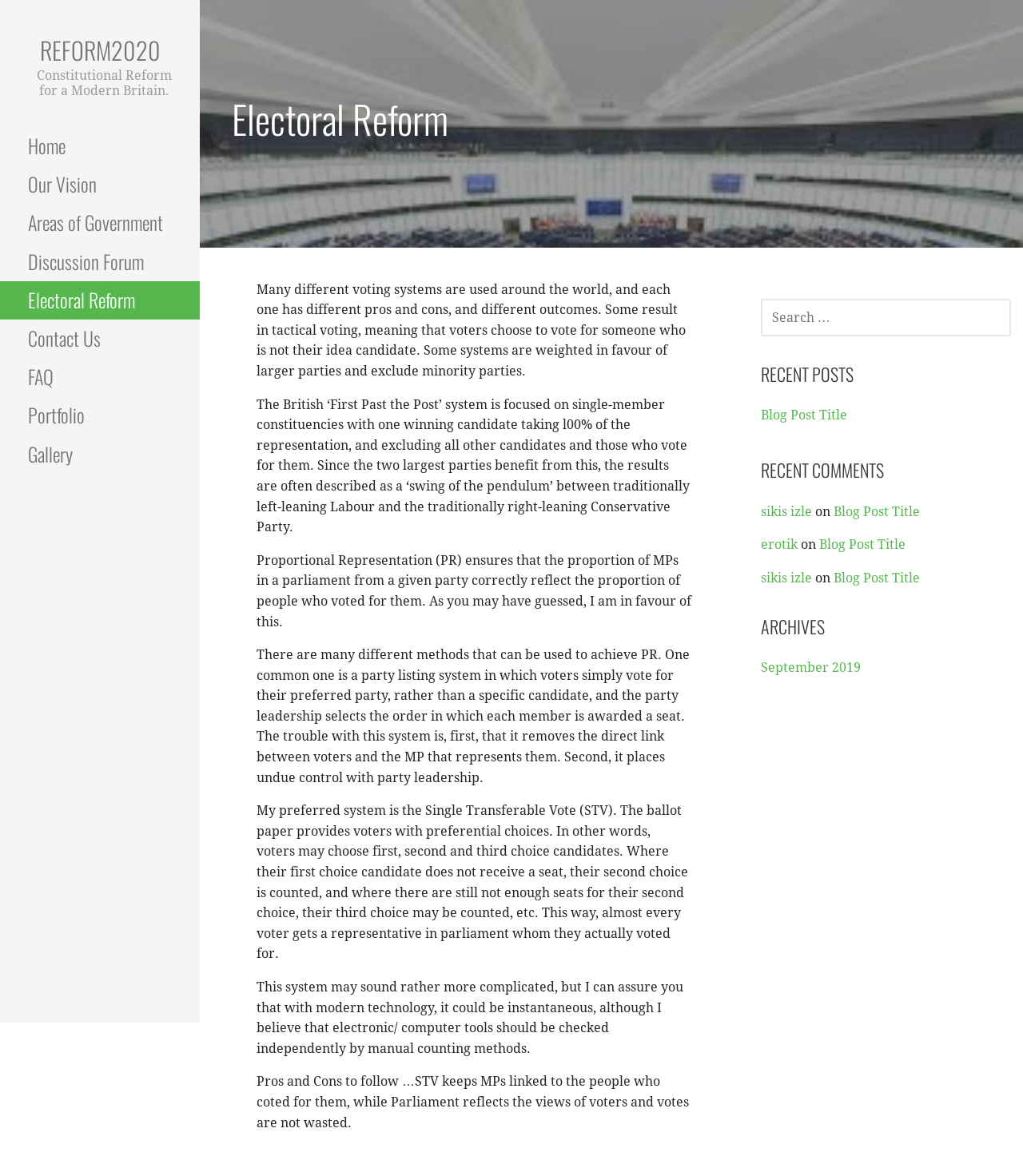Identify the bounding box coordinates necessary to click and complete the given instruction: "View the 'Archives' section".

[0.743, 0.522, 0.963, 0.543]